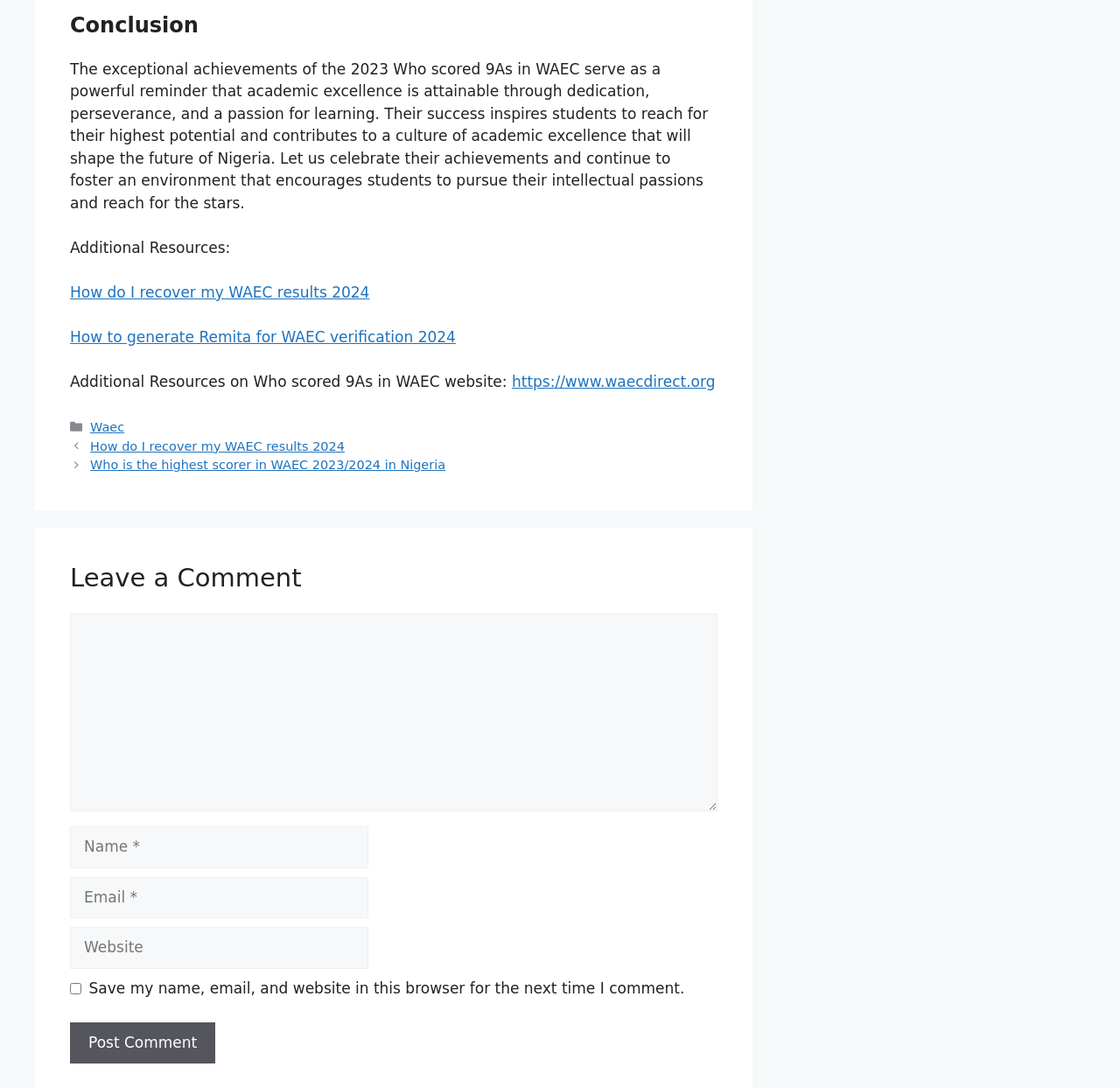Find and provide the bounding box coordinates for the UI element described with: "name="submit" value="Post Comment"".

[0.062, 0.94, 0.192, 0.978]